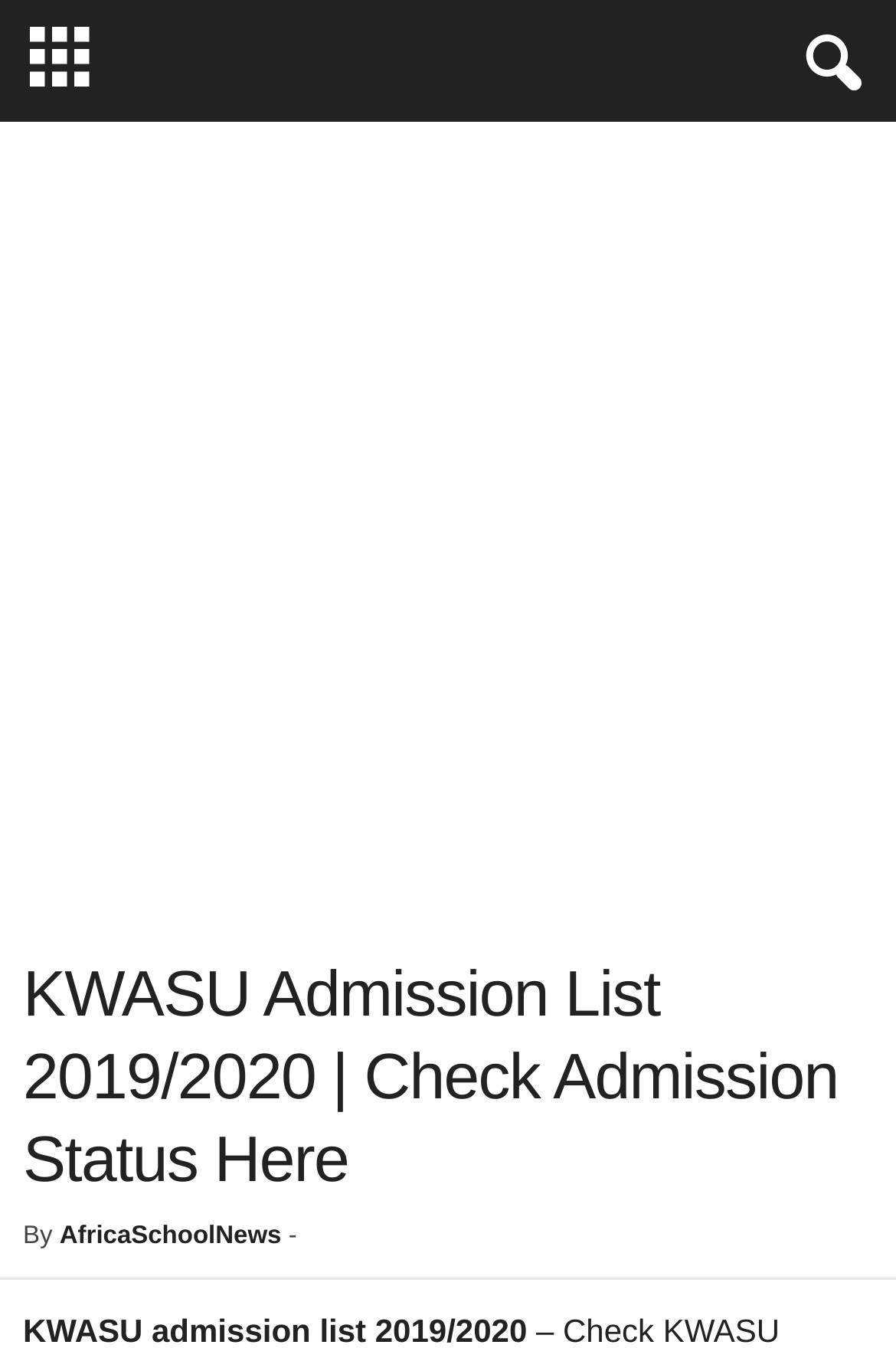Bounding box coordinates must be specified in the format (top-left x, top-left y, bottom-right x, bottom-right y). All values should be floating point numbers between 0 and 1. What are the bounding box coordinates of the UI element described as: AfricaSchoolNews

[0.066, 0.907, 0.314, 0.927]